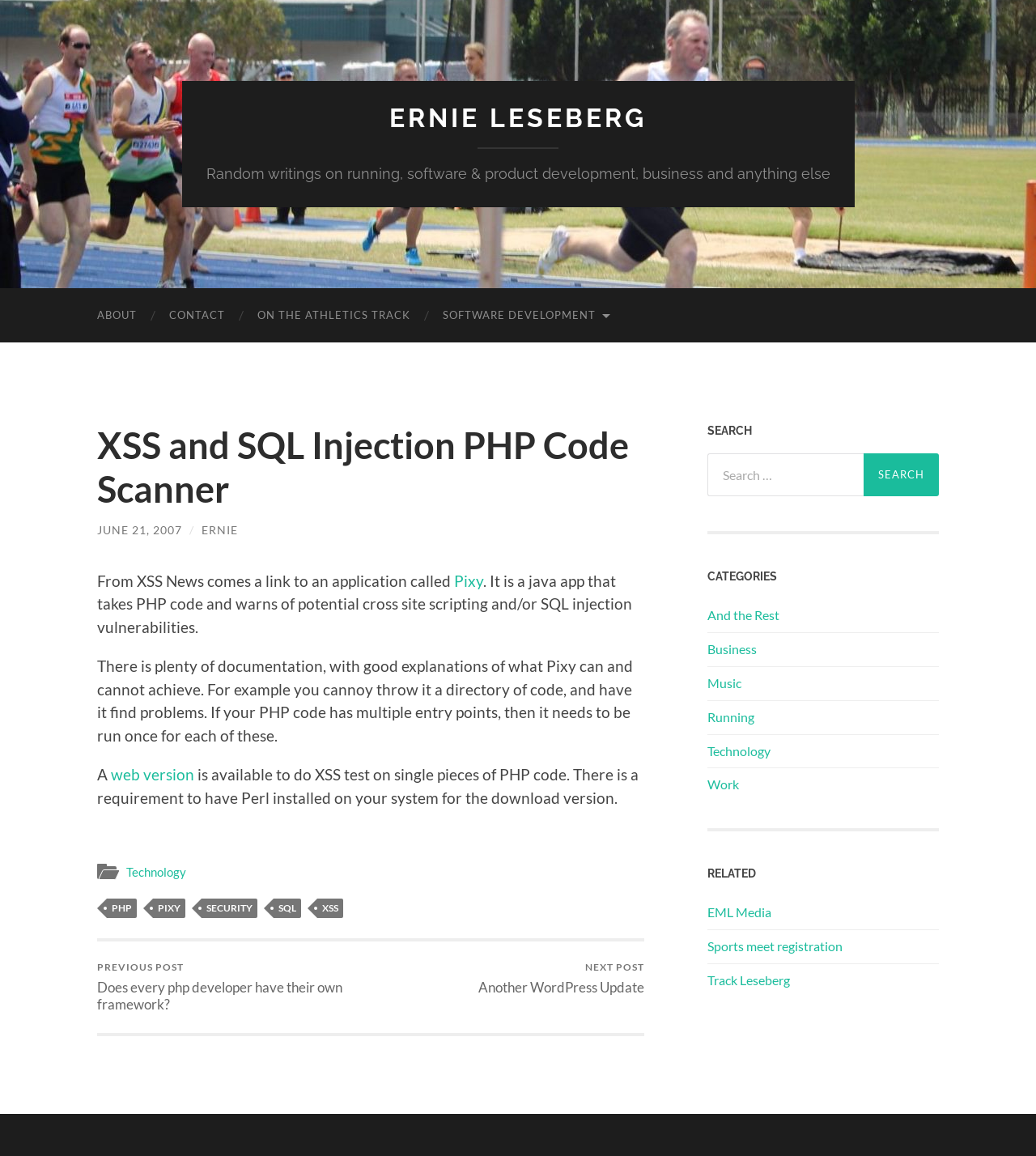What is the name of the Java app mentioned in the blog post? Observe the screenshot and provide a one-word or short phrase answer.

Pixy